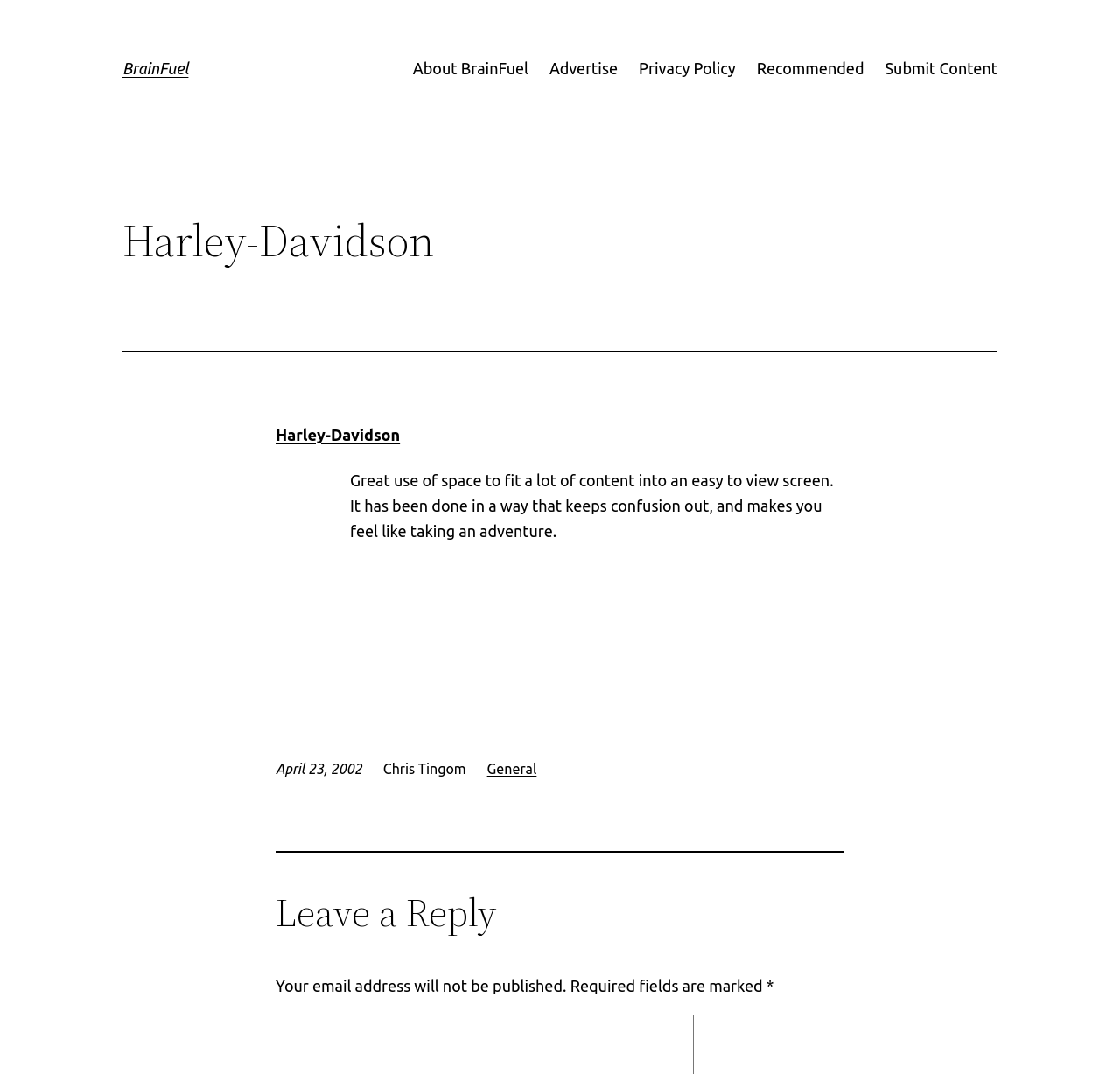Identify the bounding box coordinates of the clickable section necessary to follow the following instruction: "Click on About BrainFuel". The coordinates should be presented as four float numbers from 0 to 1, i.e., [left, top, right, bottom].

[0.369, 0.052, 0.472, 0.076]